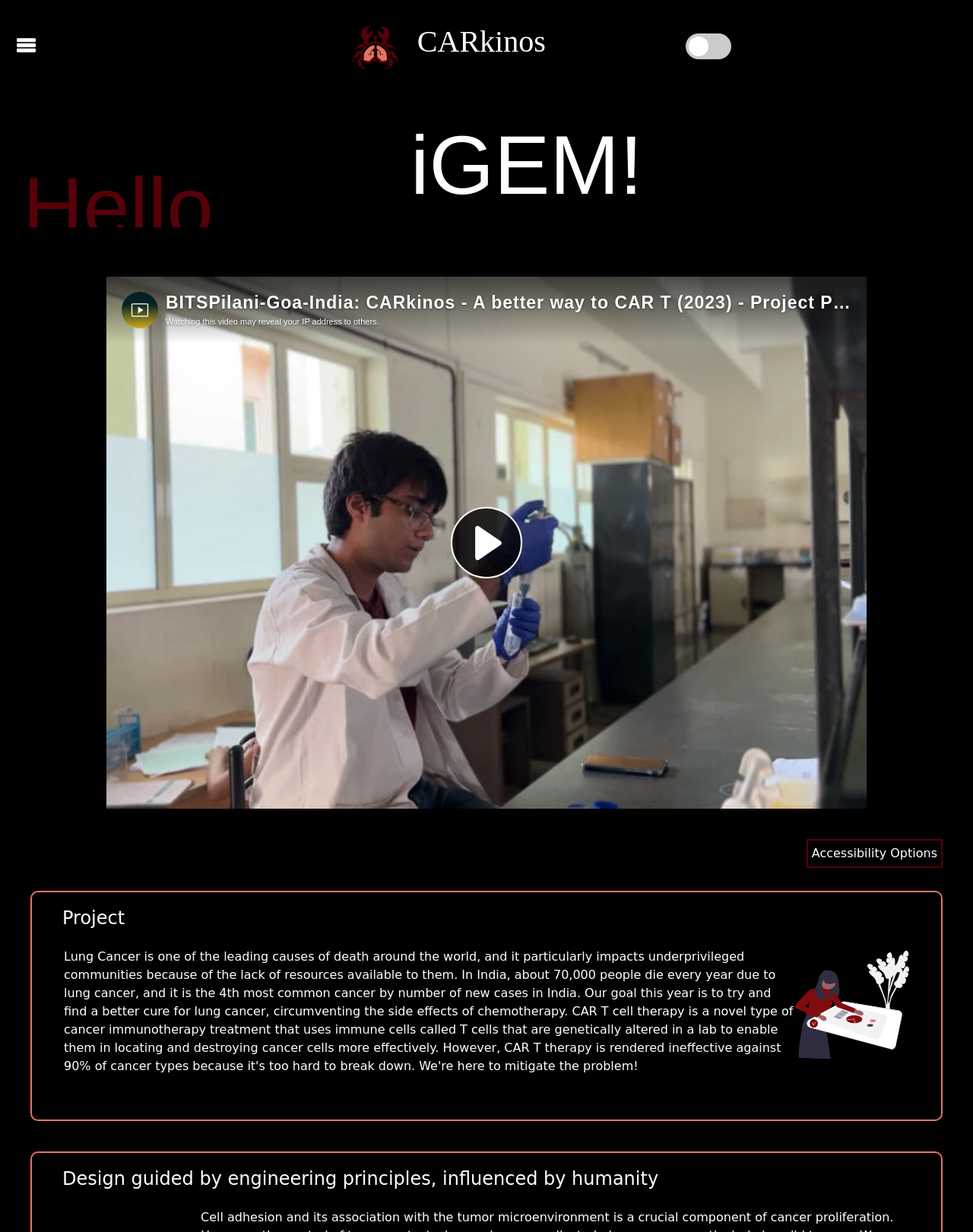Offer a detailed account of what is visible on the webpage.

The webpage is about CARkinos, a project related to cancer treatment, specifically lung cancer. At the top left, there is a button with an image icon. Next to it, there is a larger image. The title "CARkinos" is prominently displayed in a heading element, followed by a series of greetings in different languages, including French, Hindi, and Kannada.

Below the title, there is a static text "iGEM!" and an iframe that contains a project promotion video or content. The iframe takes up most of the width of the page and is positioned in the middle.

On the right side of the page, there is a layout table with a button labeled "Accessibility Options". At the bottom of the page, there is a link that describes the project's goal to find a better cure for lung cancer using CAR T cell therapy. The link is divided into sections, with headings "Project" and "Design guided by engineering principles, influenced by humanity". There is also an image below the link.

Overall, the webpage appears to be a project page for CARkinos, providing an introduction to the project and its goals, with a focus on lung cancer treatment.